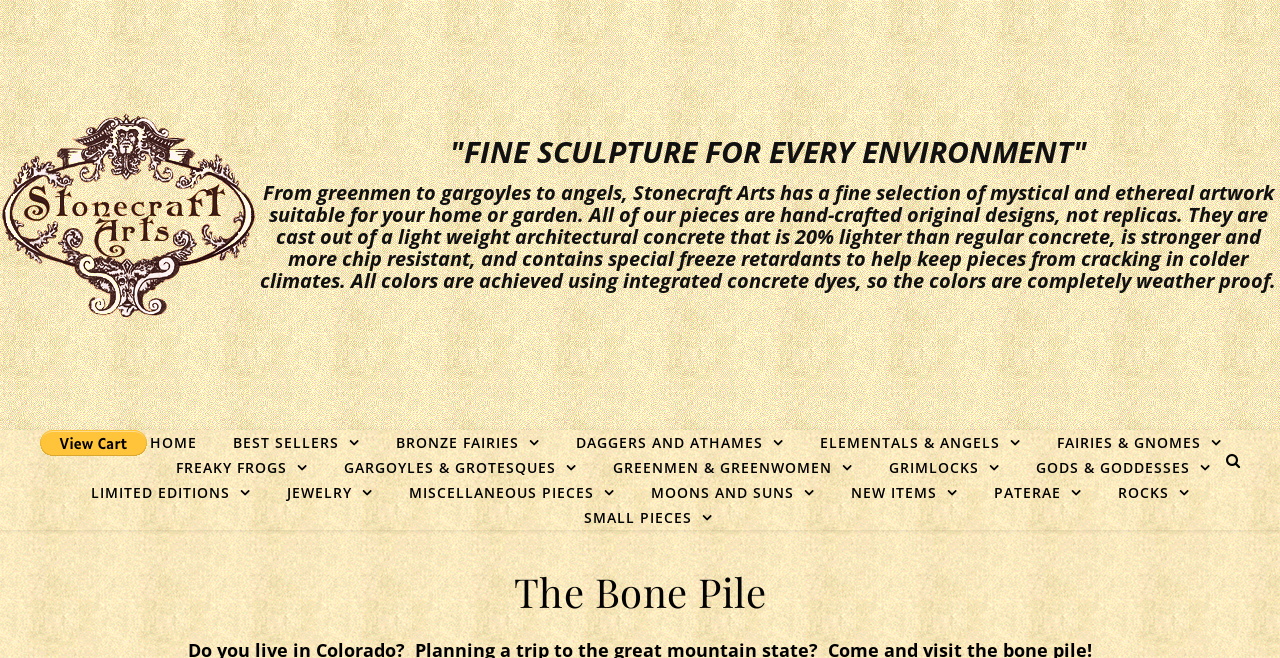What is the material used to make the sculptures?
Carefully analyze the image and provide a detailed answer to the question.

According to the webpage, the sculptures are cast out of a lightweight architectural concrete that is 20% lighter than regular concrete, stronger, and more chip-resistant.